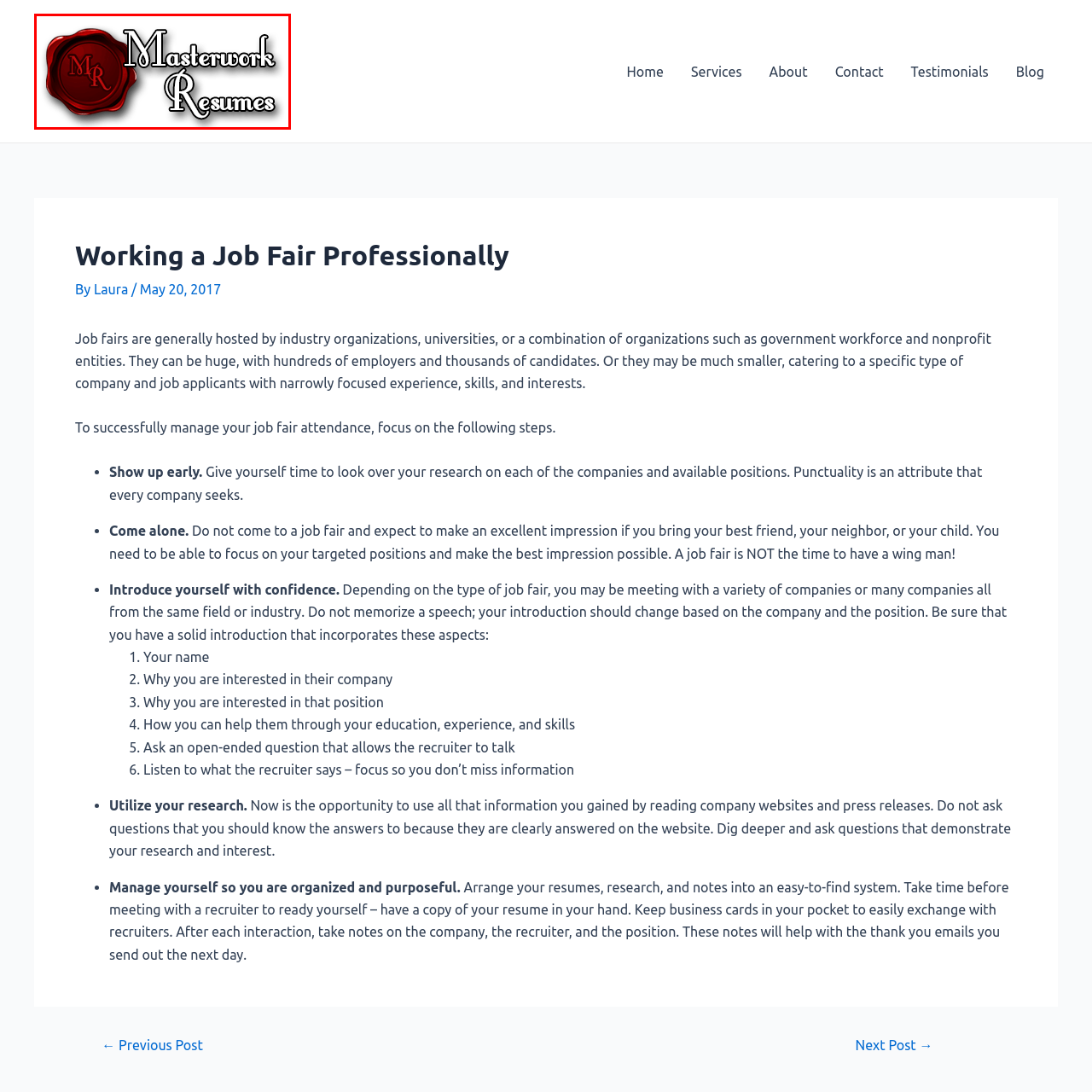Write a detailed description of the image enclosed in the red-bordered box.

The image features the logo of "Masterwork Resumes," prominently displaying a bold, stylized emblem featuring the initials "MR" enclosed in a red wax seal. Beneath the seal, the name "Masterwork" is artistically presented in a modern font, while "Resumes" is elegantly styled in a classic script, emphasizing the company’s dedication to professional resume writing services. This logo serves as a visual representation of the brand, conveying professionalism and expertise in helping clients craft exceptional resumes for job fairs and career advancement.